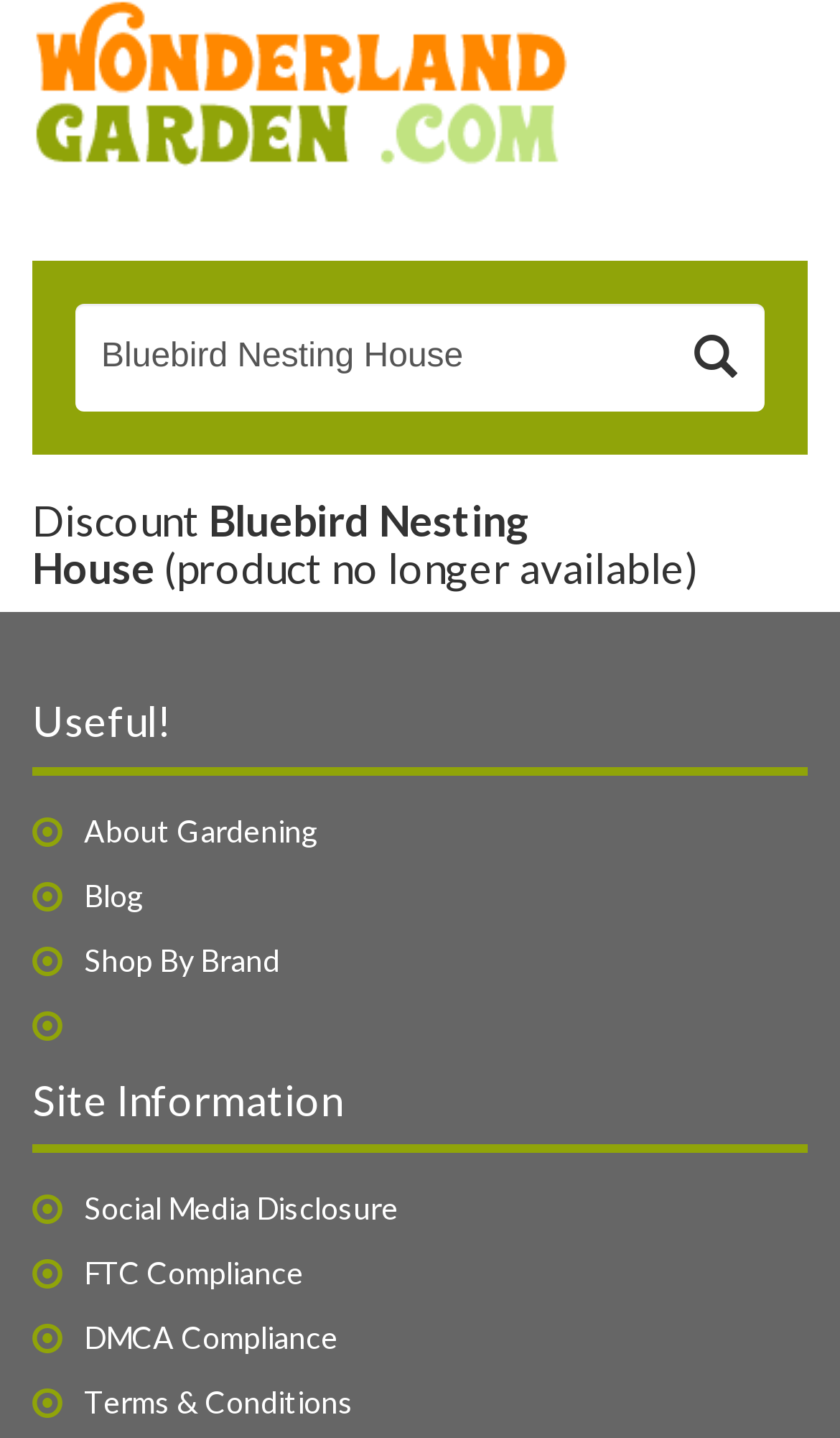Elaborate on the information and visuals displayed on the webpage.

The webpage is about a product called "Discount Bluebird Nesting House" on a website called WonderlandGarden.com. At the top of the page, there is a figure with a link that reads "Make your garden a Wonderland!" accompanied by an image. Below this, there is a search bar with a textbox labeled "Search" and a button with a magnifying glass icon.

The main content of the page is divided into sections. The first section has a heading that indicates the product is no longer available. Below this, there is a section with a heading "Useful!" followed by three links: "About Gardening", "Blog", and "Shop By Brand". 

Further down the page, there is a section with a heading "Site Information" that contains four links: "Social Media Disclosure", "FTC Compliance", "DMCA Compliance", and "Terms & Conditions". These links are arranged in a vertical list, with each link positioned below the previous one.